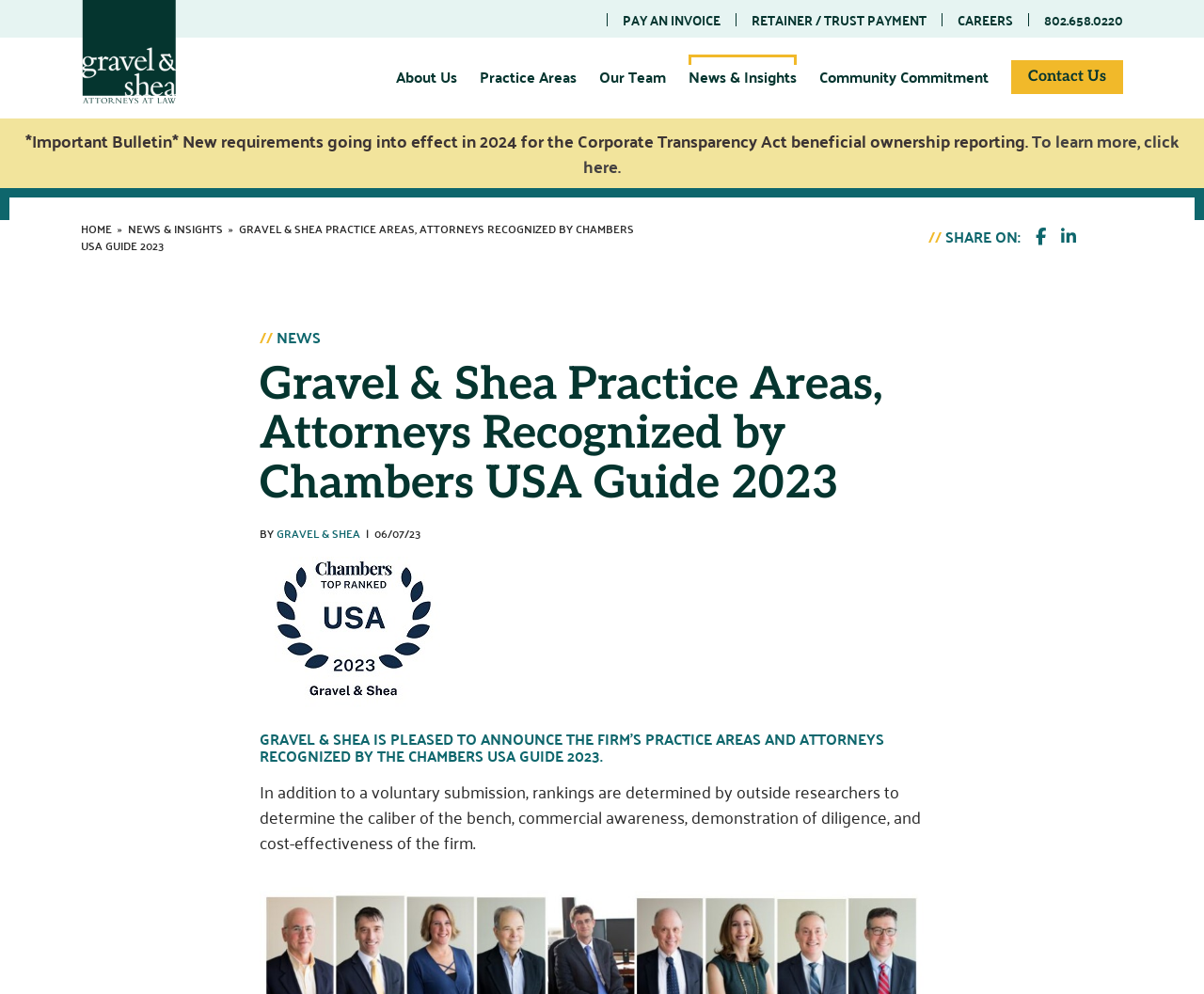Bounding box coordinates should be in the format (top-left x, top-left y, bottom-right x, bottom-right y) and all values should be floating point numbers between 0 and 1. Determine the bounding box coordinate for the UI element described as: Careers

[0.795, 0.007, 0.841, 0.032]